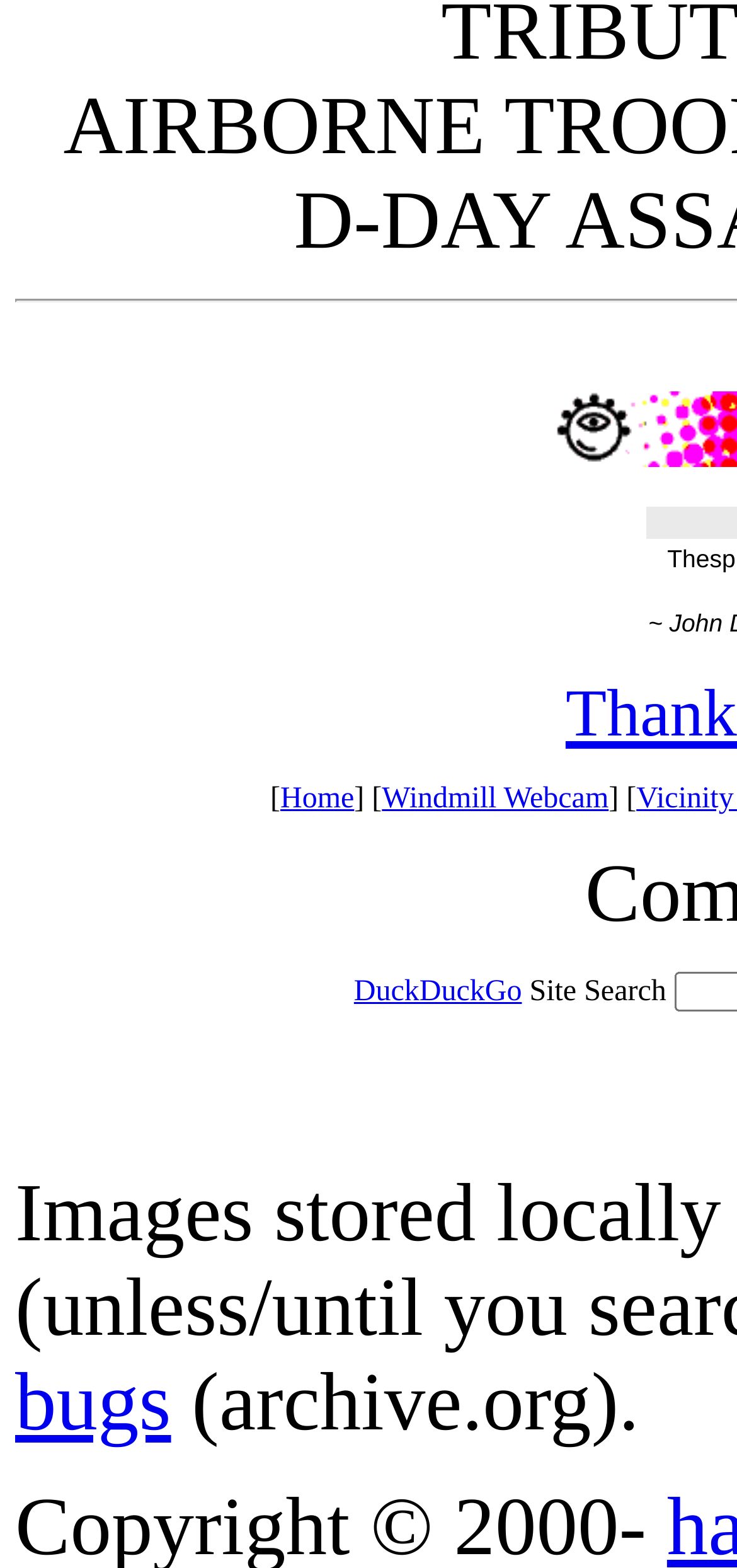Determine the bounding box of the UI component based on this description: "Home". The bounding box coordinates should be four float values between 0 and 1, i.e., [left, top, right, bottom].

[0.38, 0.499, 0.481, 0.52]